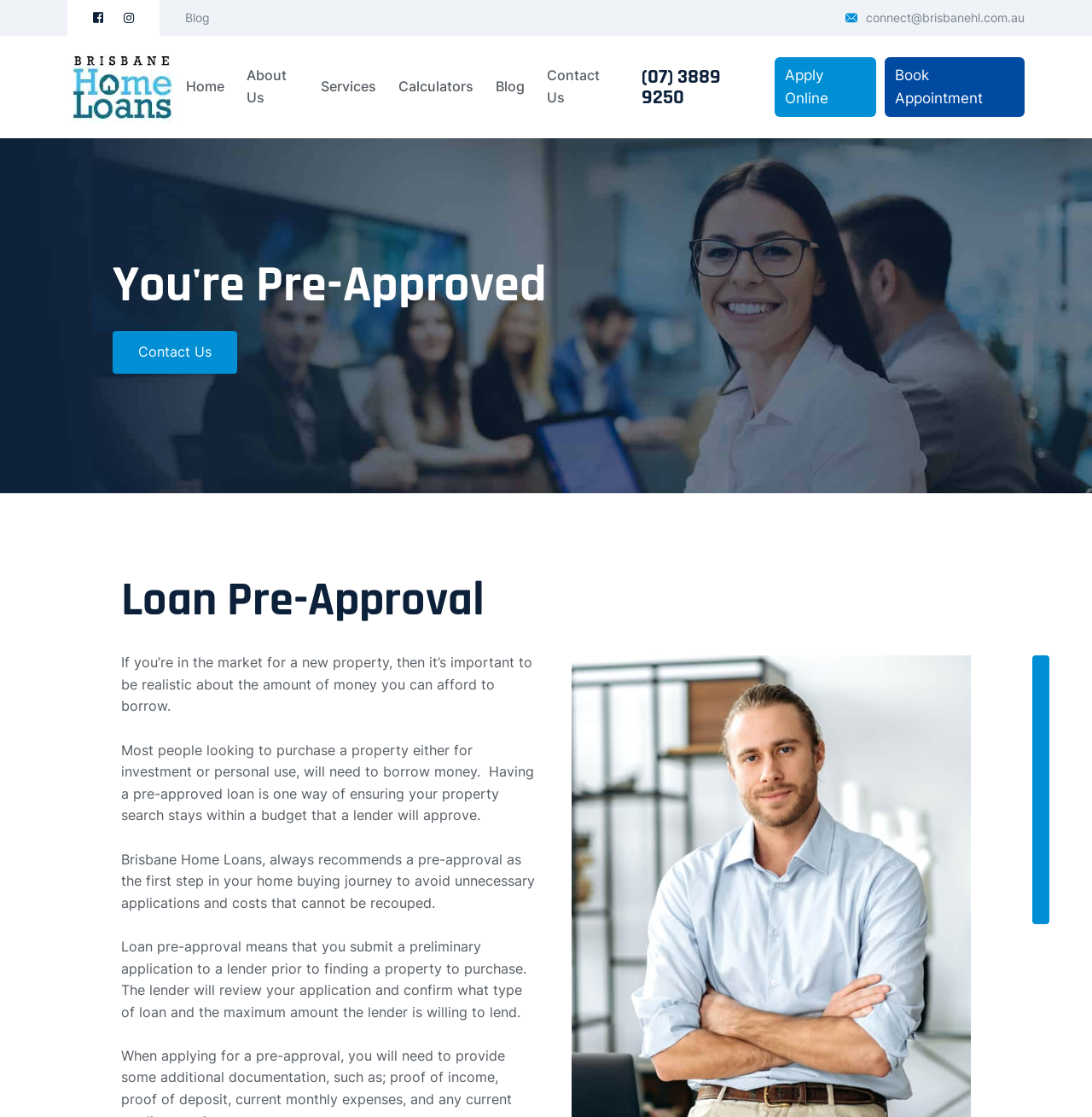Could you determine the bounding box coordinates of the clickable element to complete the instruction: "Click the 'Home' link"? Provide the coordinates as four float numbers between 0 and 1, i.e., [left, top, right, bottom].

[0.163, 0.061, 0.213, 0.095]